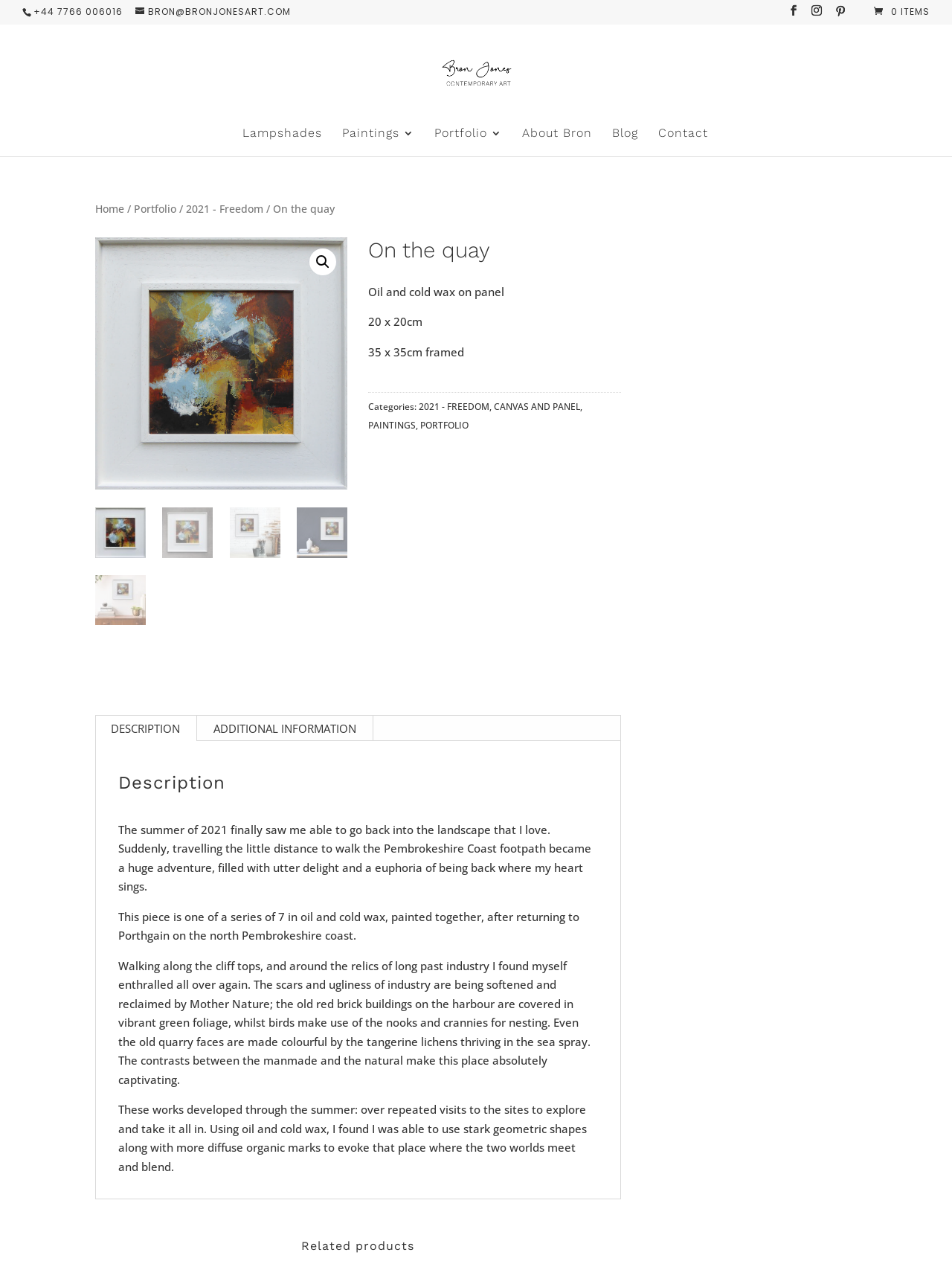Generate a detailed explanation of the webpage's features and information.

This webpage is an art portfolio page, specifically showcasing a painting titled "On the quay" by Bron Jones Art. At the top left corner, there are three social media links, followed by a navigation menu with links to "Lampshades", "Paintings 3", "Portfolio 3", "About Bron", "Blog", and "Contact". Below this, there is a breadcrumb navigation menu indicating the current page's location within the website.

The main content area is divided into two sections. On the left, there is a large image of the painting "On the quay", accompanied by three smaller images below it. On the right, there is a section with details about the painting, including the title, medium, size, and framing information. Below this, there are links to categories such as "2021 - FREEDOM", "CANVAS AND PANEL", "PAINTINGS", and "PORTFOLIO".

Further down, there is a tab list with two tabs: "DESCRIPTION" and "ADDITIONAL INFORMATION". The "DESCRIPTION" tab is currently selected, displaying a lengthy text about the inspiration and creation of the painting. The text describes the artist's experience of returning to the Pembrokeshire Coast footpath and finding inspiration in the contrasts between the natural and man-made environments.